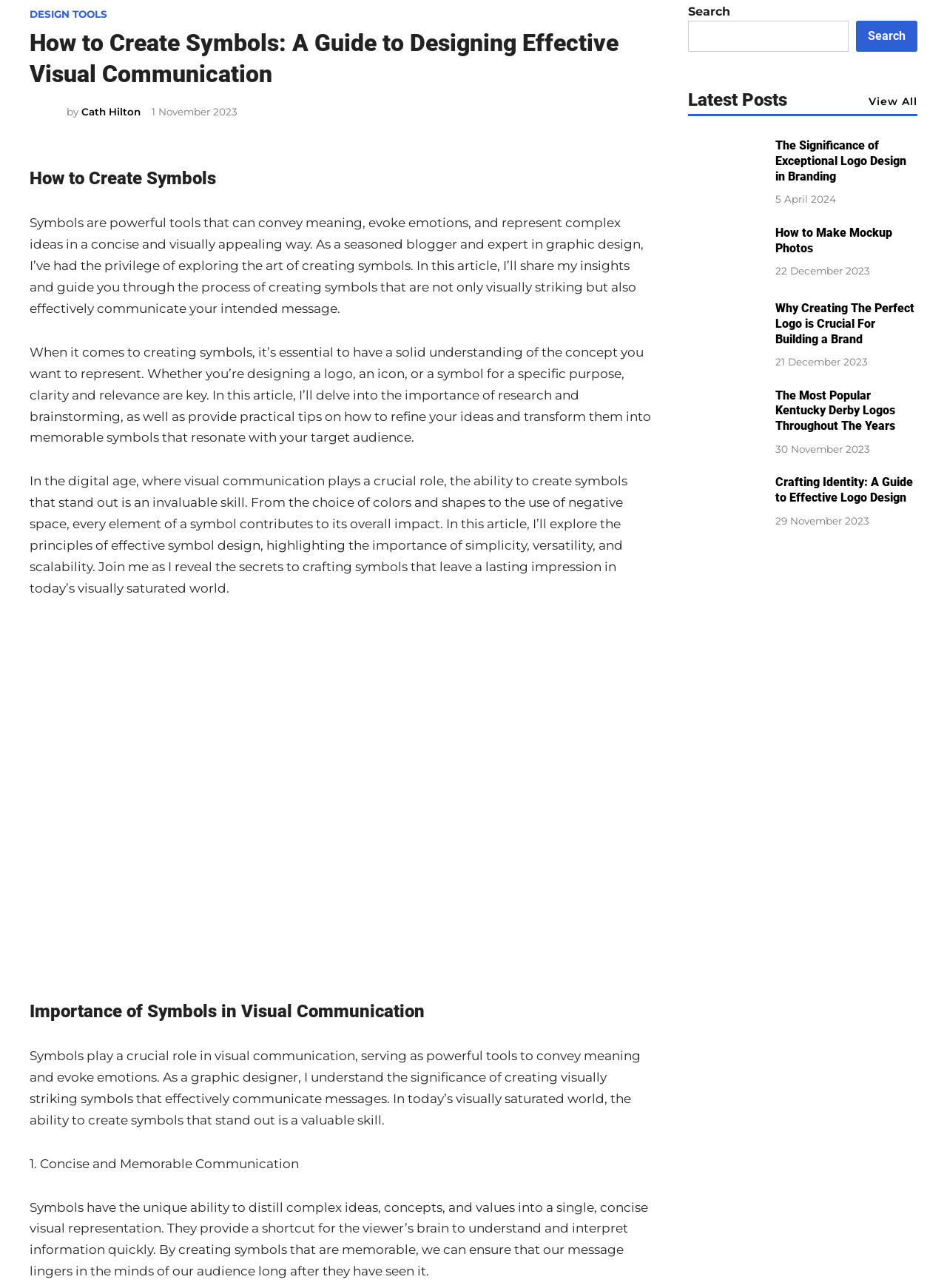Locate and provide the bounding box coordinates for the HTML element that matches this description: "22 December 202326 February 2024".

[0.819, 0.206, 0.919, 0.215]